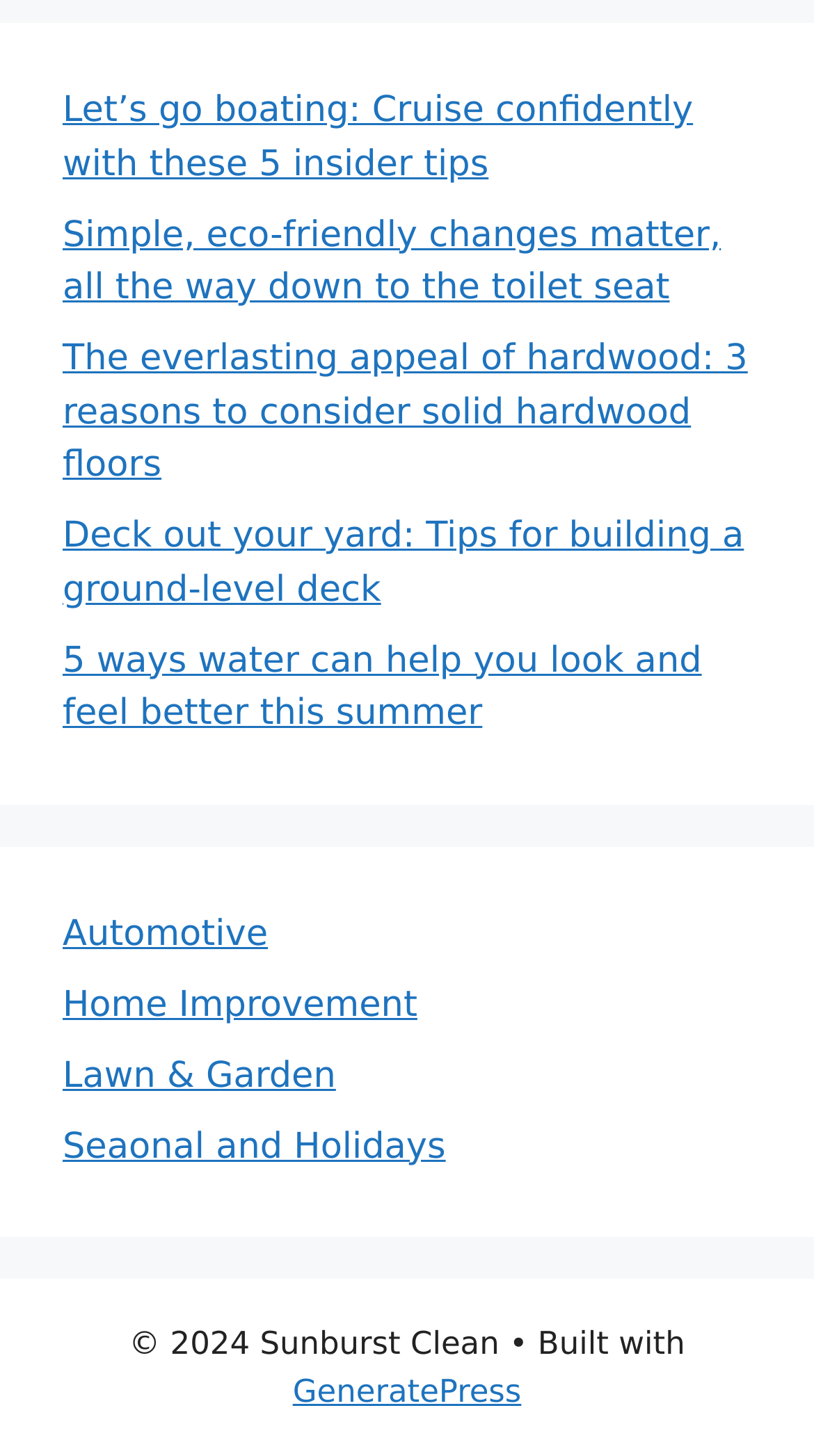Identify the bounding box coordinates of the region I need to click to complete this instruction: "go to the third car page".

None